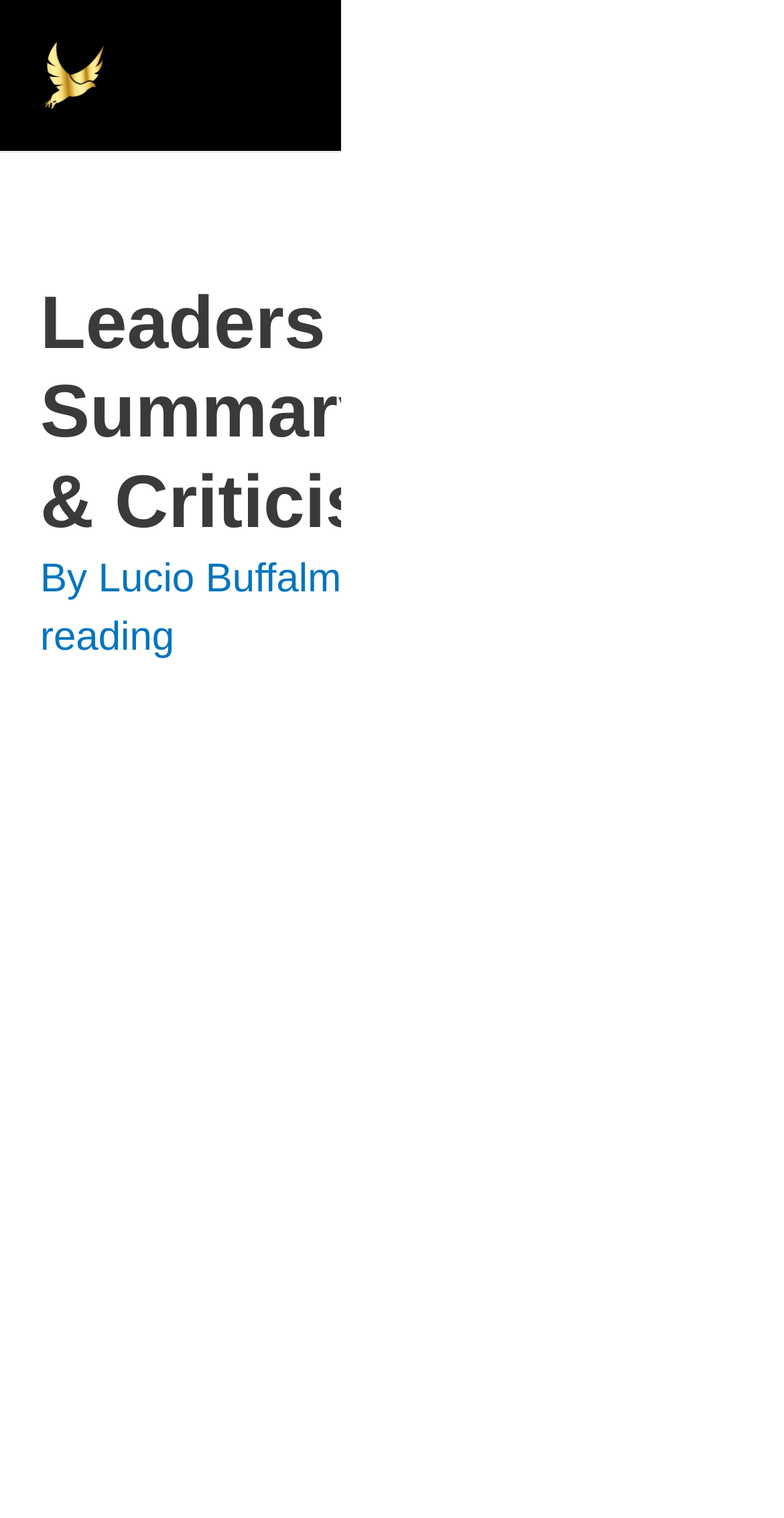Who is the author of the article?
Answer with a single word or short phrase according to what you see in the image.

Lucio Buffalmano